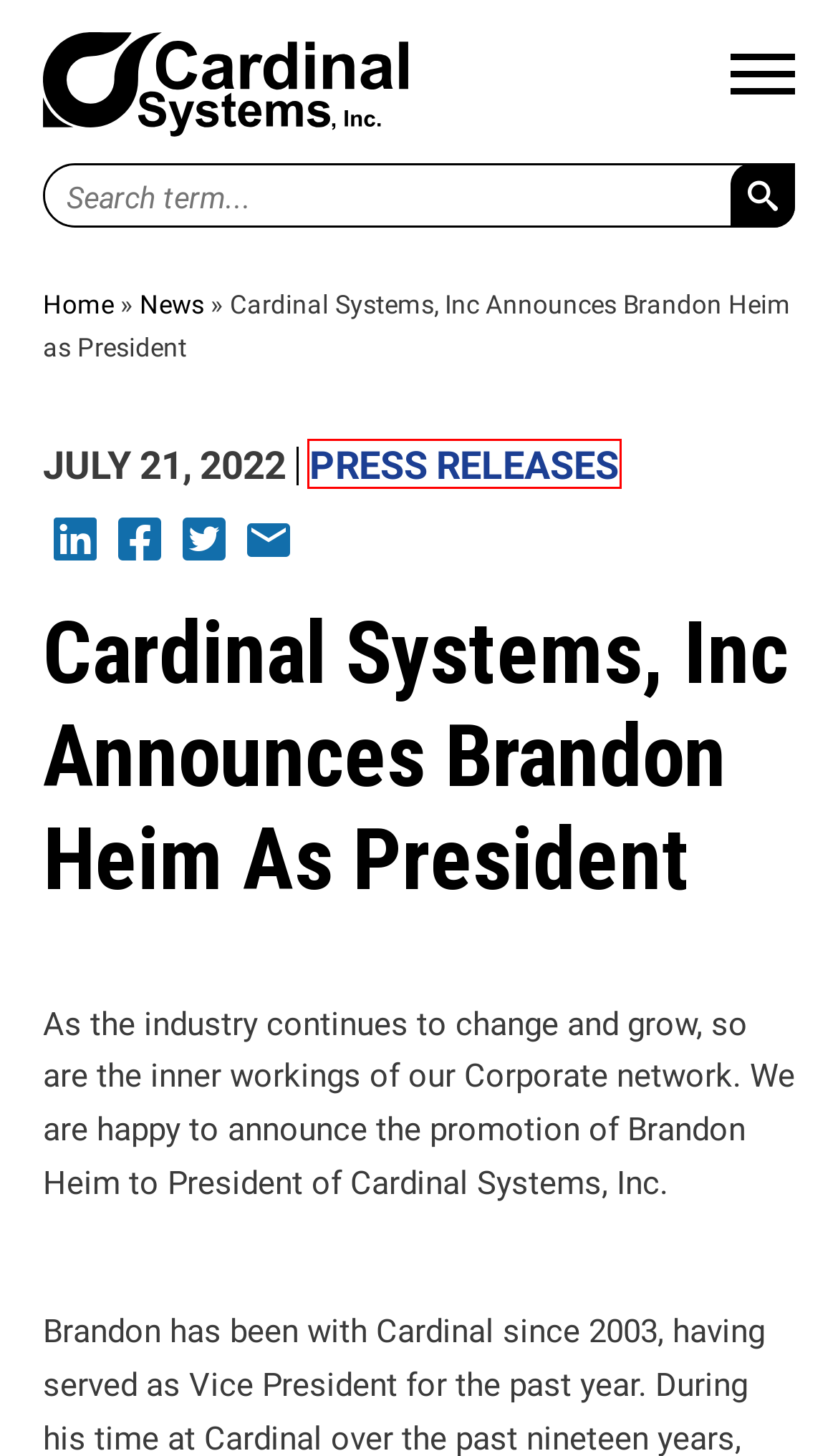Observe the provided screenshot of a webpage that has a red rectangle bounding box. Determine the webpage description that best matches the new webpage after clicking the element inside the red bounding box. Here are the candidates:
A. News - Cardinal Systems
B. Manufacturing & Capabilities - Cardinal Systems
C. The Cardinal Culture - Cardinal Systems
D. Cardinal Systems, Inc Announces Derrick Hendricks as Vice President - Cardinal Systems
E. Press Releases Archives - Cardinal Systems
F. Contact Us - Cardinal Systems
G. Home - Cardinal Systems
H. Terms & Conditions - Cardinal Systems

E